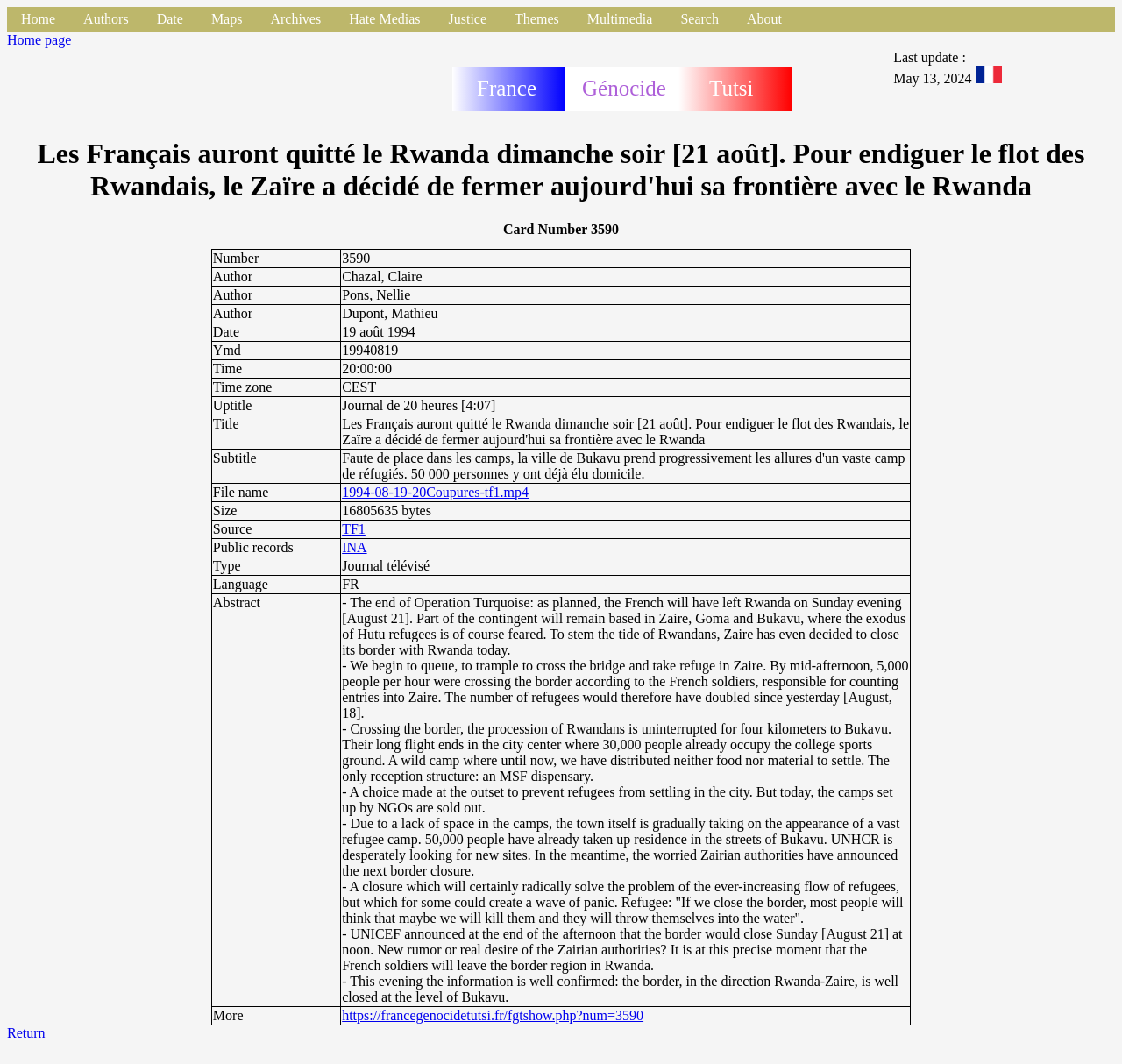Generate the text content of the main headline of the webpage.

Les Français auront quitté le Rwanda dimanche soir [21 août]. Pour endiguer le flot des Rwandais, le Zaïre a décidé de fermer aujourd'hui sa frontière avec le Rwanda